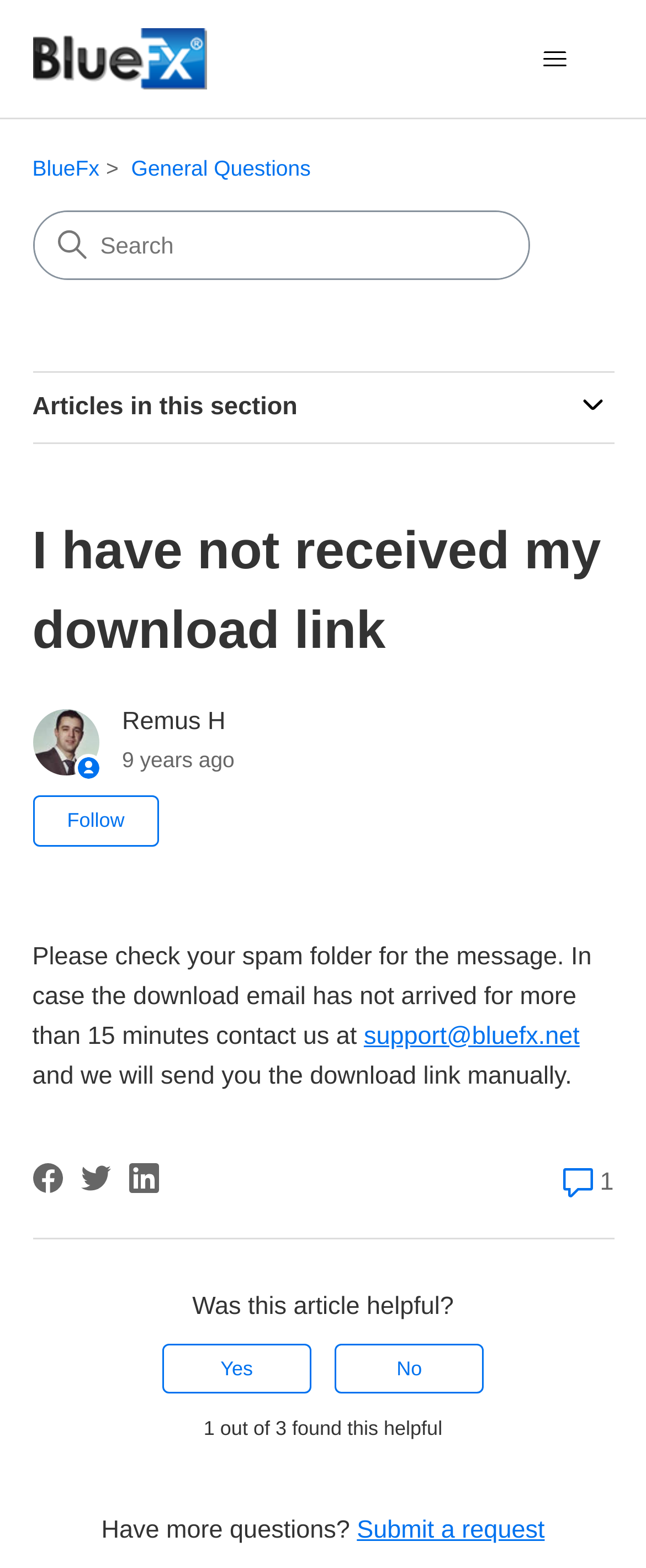How long should I wait before contacting support?
Offer a detailed and full explanation in response to the question.

According to the text 'Please check your spam folder for the message. In case the download email has not arrived for more than 15 minutes contact us at...', I should wait for 15 minutes before contacting support if I haven't received the download email.